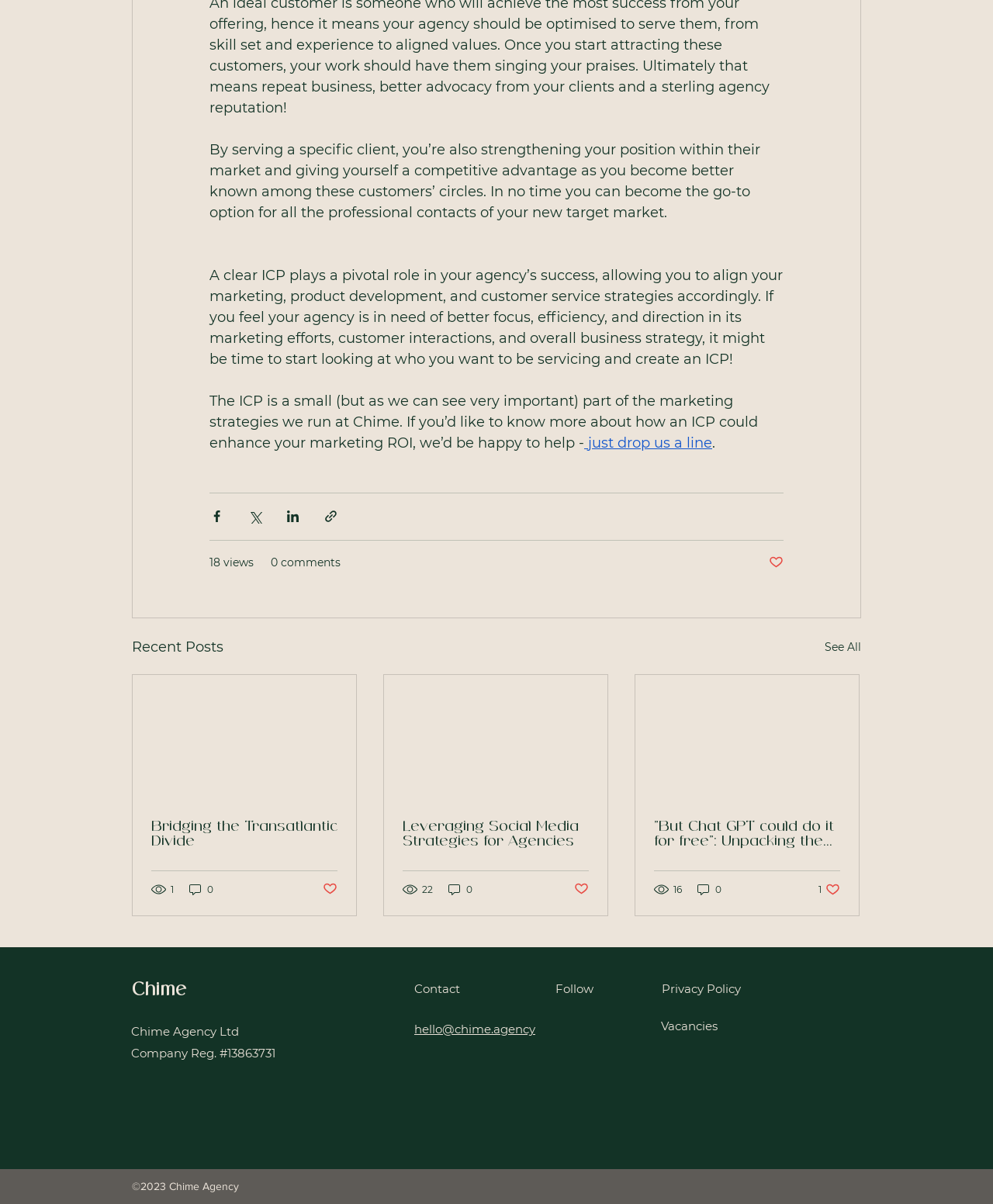How many social media platforms are listed in the Social Bar?
Ensure your answer is thorough and detailed.

I found the Social Bar in the footer section of the webpage, and it contains a link to LinkedIn. Therefore, there is only 1 social media platform listed in the Social Bar.